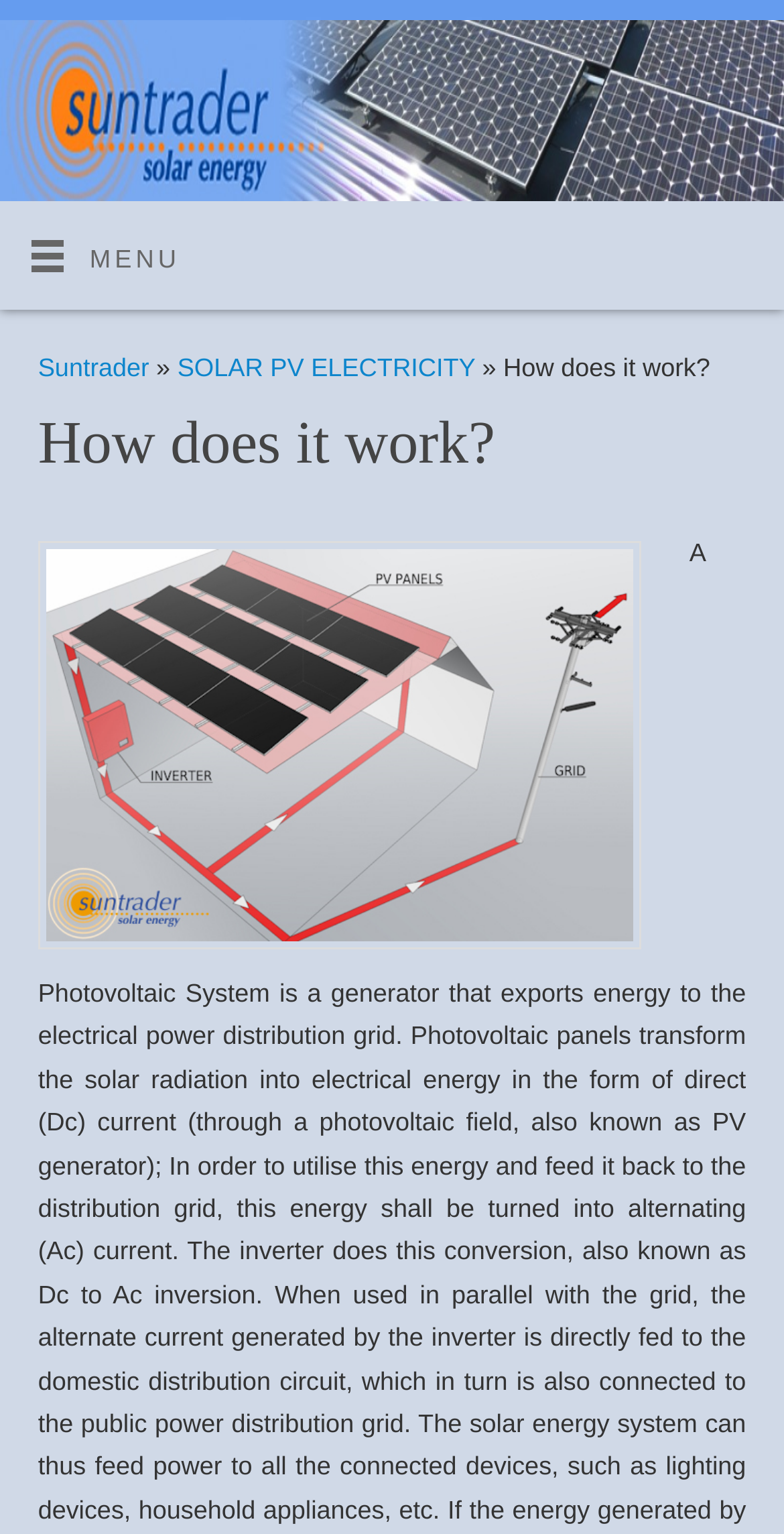Respond with a single word or phrase to the following question: What is the logo of the website?

Suntrader